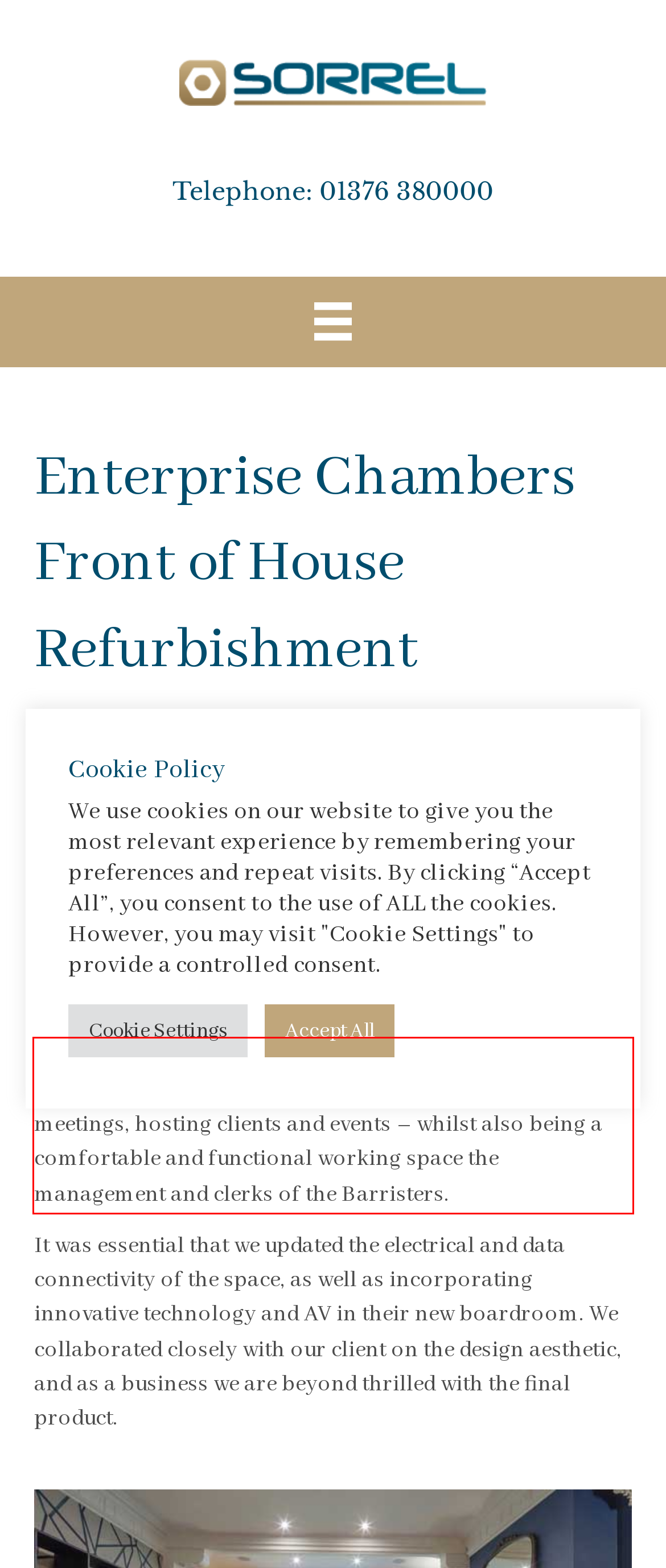Observe the screenshot of the webpage that includes a red rectangle bounding box. Conduct OCR on the content inside this red bounding box and generate the text.

Our client wanted to create a modern, inviting, and professional workspace that could be used for both meetings, hosting clients and events – whilst also being a comfortable and functional working space the management and clerks of the Barristers.